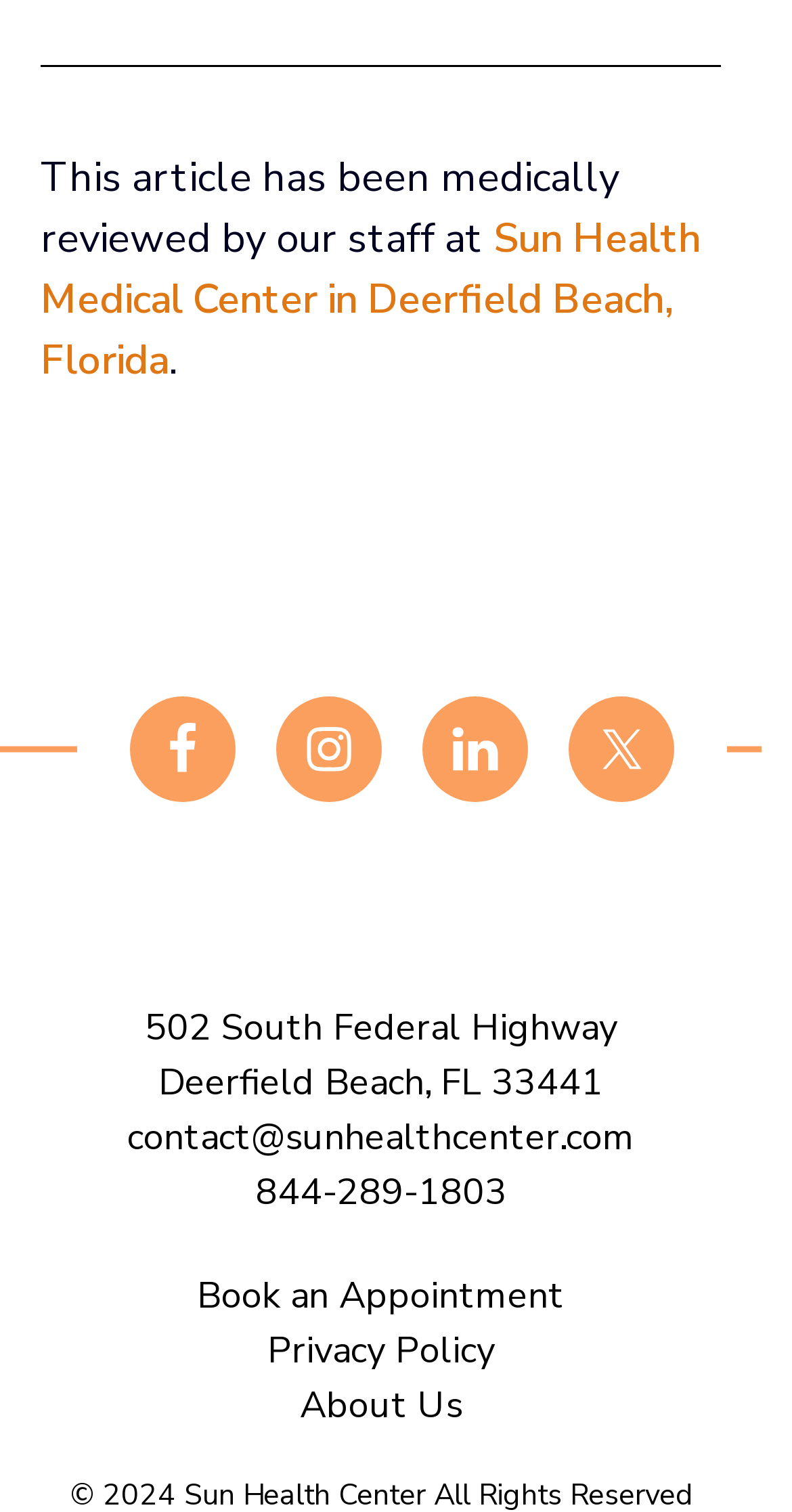Give a short answer to this question using one word or a phrase:
What is the address of the medical center?

502 South Federal Highway, Deerfield Beach, FL 33441